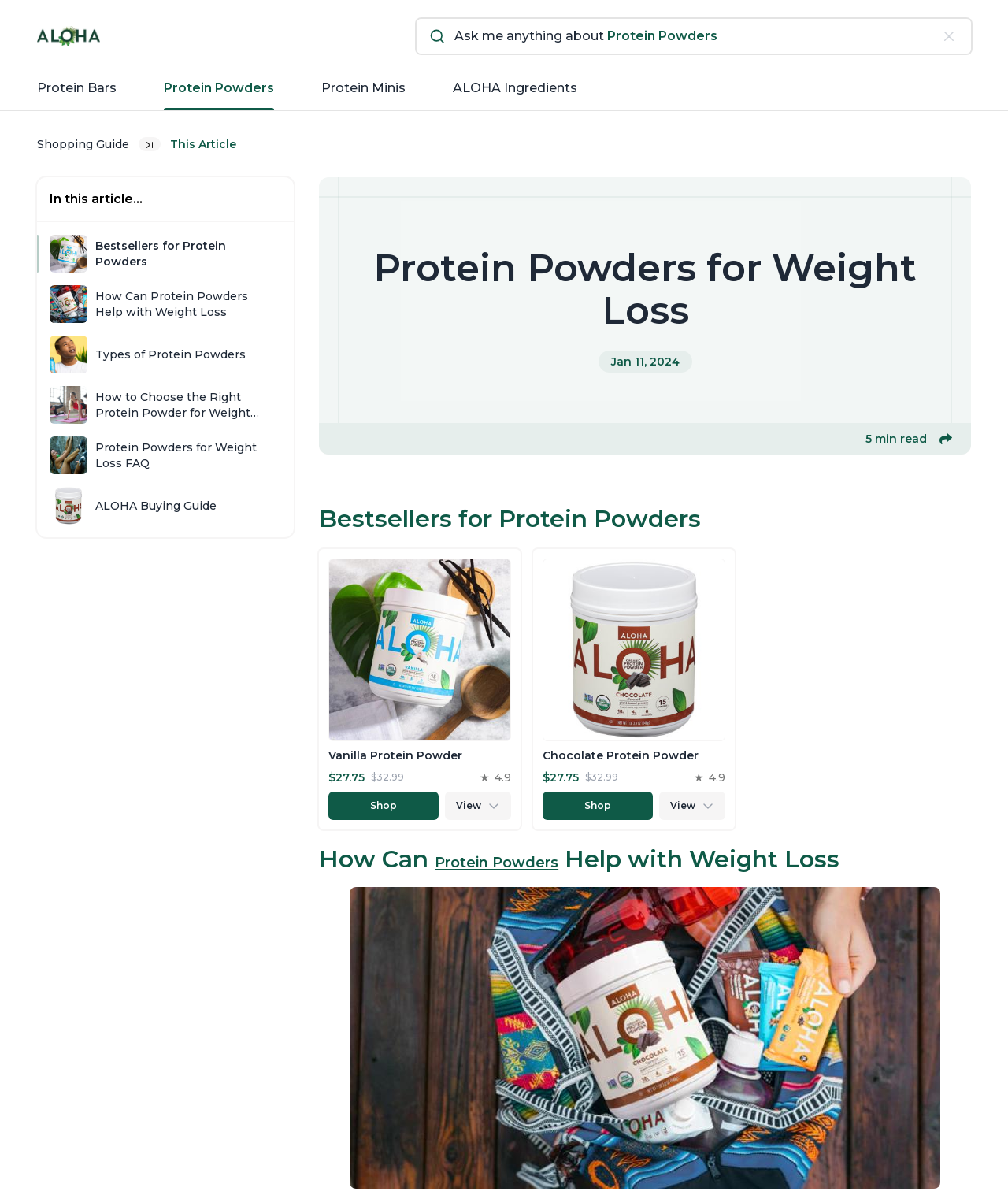Determine the bounding box coordinates of the clickable element to achieve the following action: 'Search for something'. Provide the coordinates as four float values between 0 and 1, formatted as [left, top, right, bottom].

[0.413, 0.016, 0.963, 0.045]